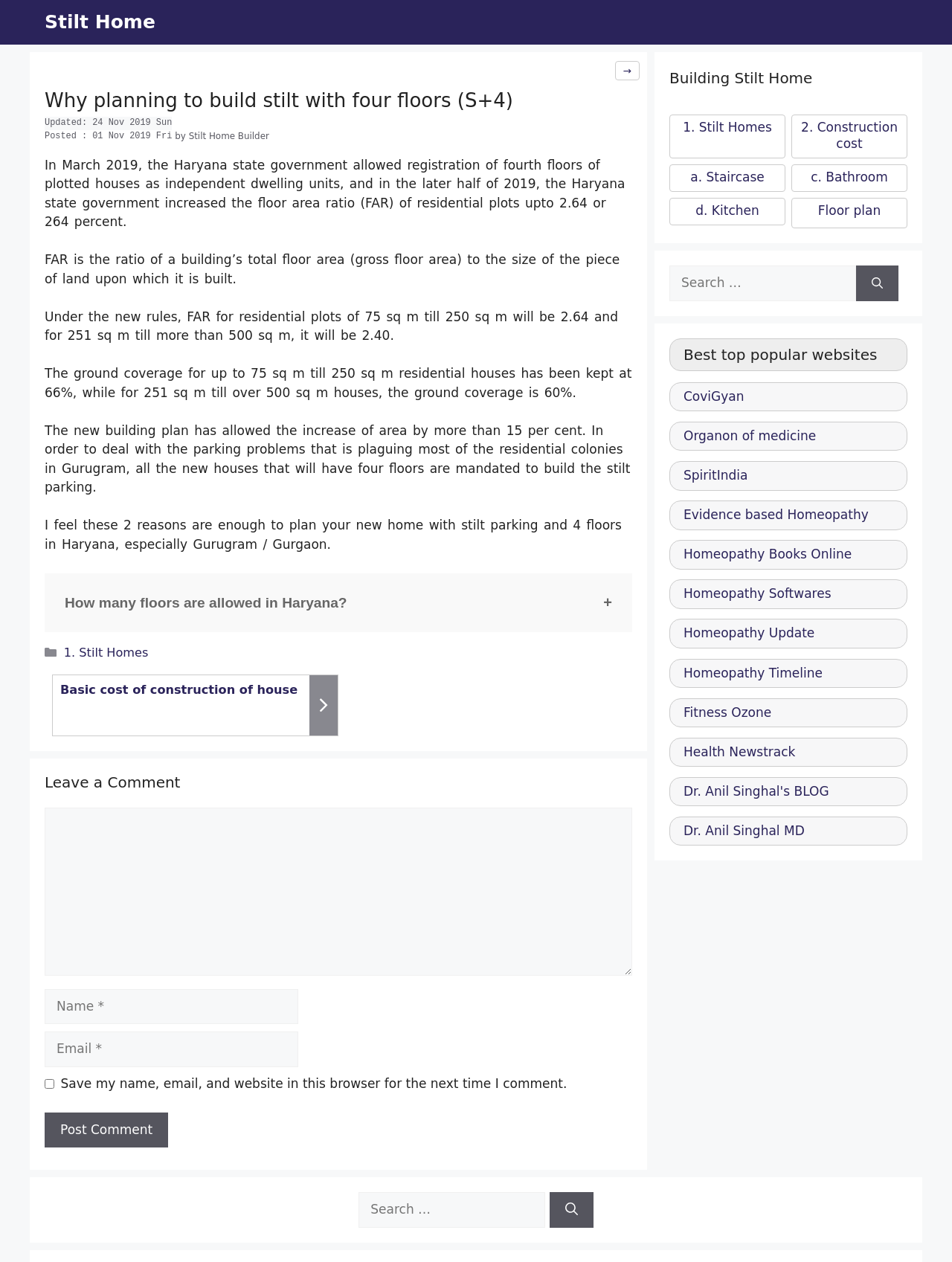Provide the bounding box coordinates for the area that should be clicked to complete the instruction: "Explore Building Stilt Home".

[0.703, 0.053, 0.953, 0.071]